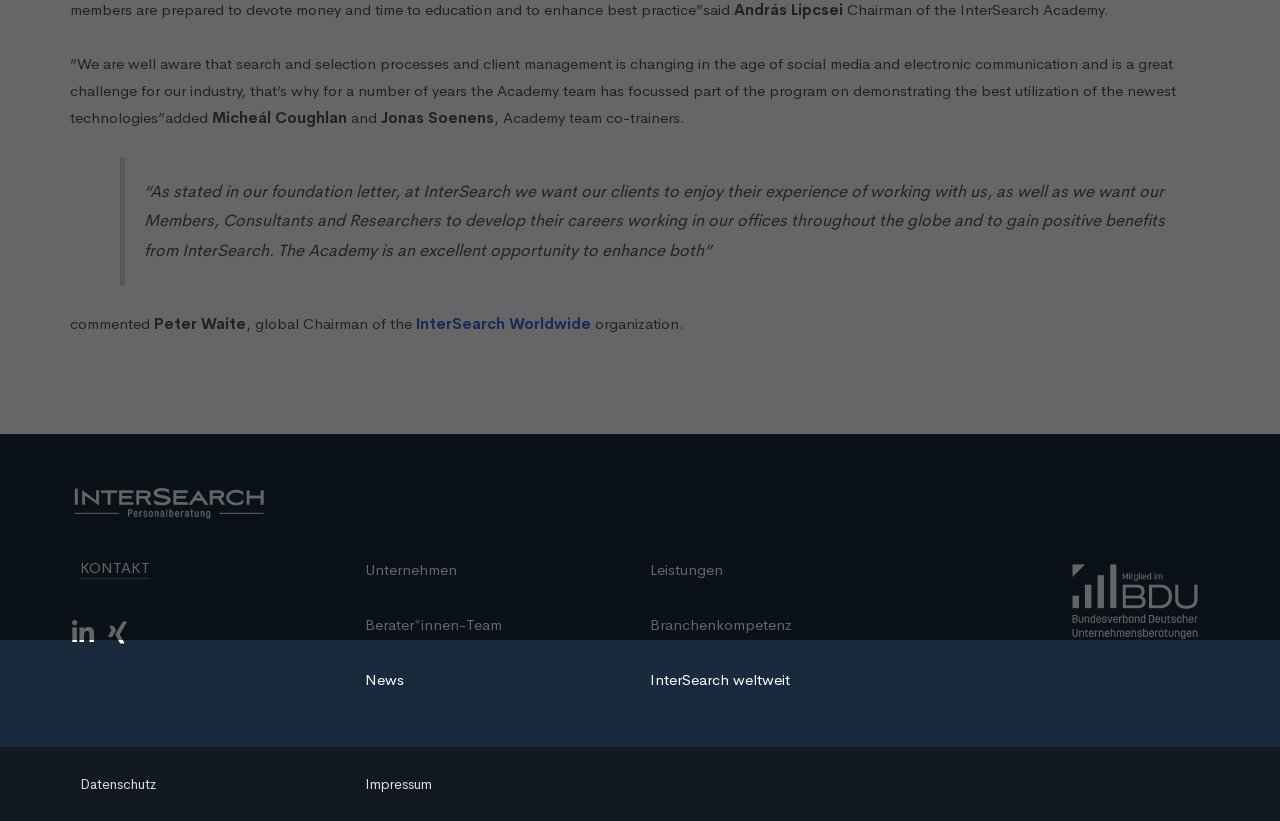Identify the bounding box of the UI element that matches this description: "title="Yes"".

None